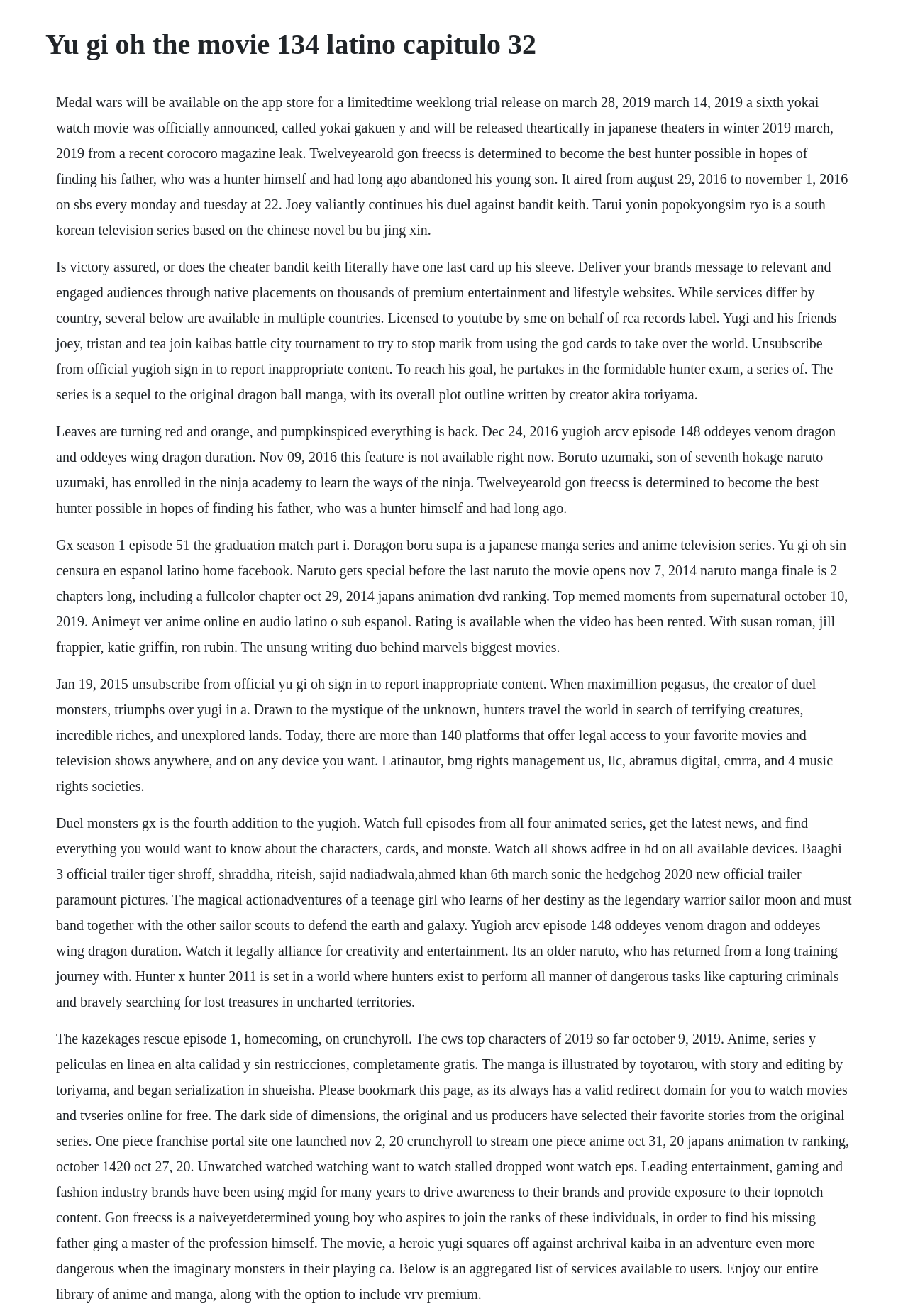Who is the creator of Duel Monsters?
Provide a one-word or short-phrase answer based on the image.

Maximillion Pegasus